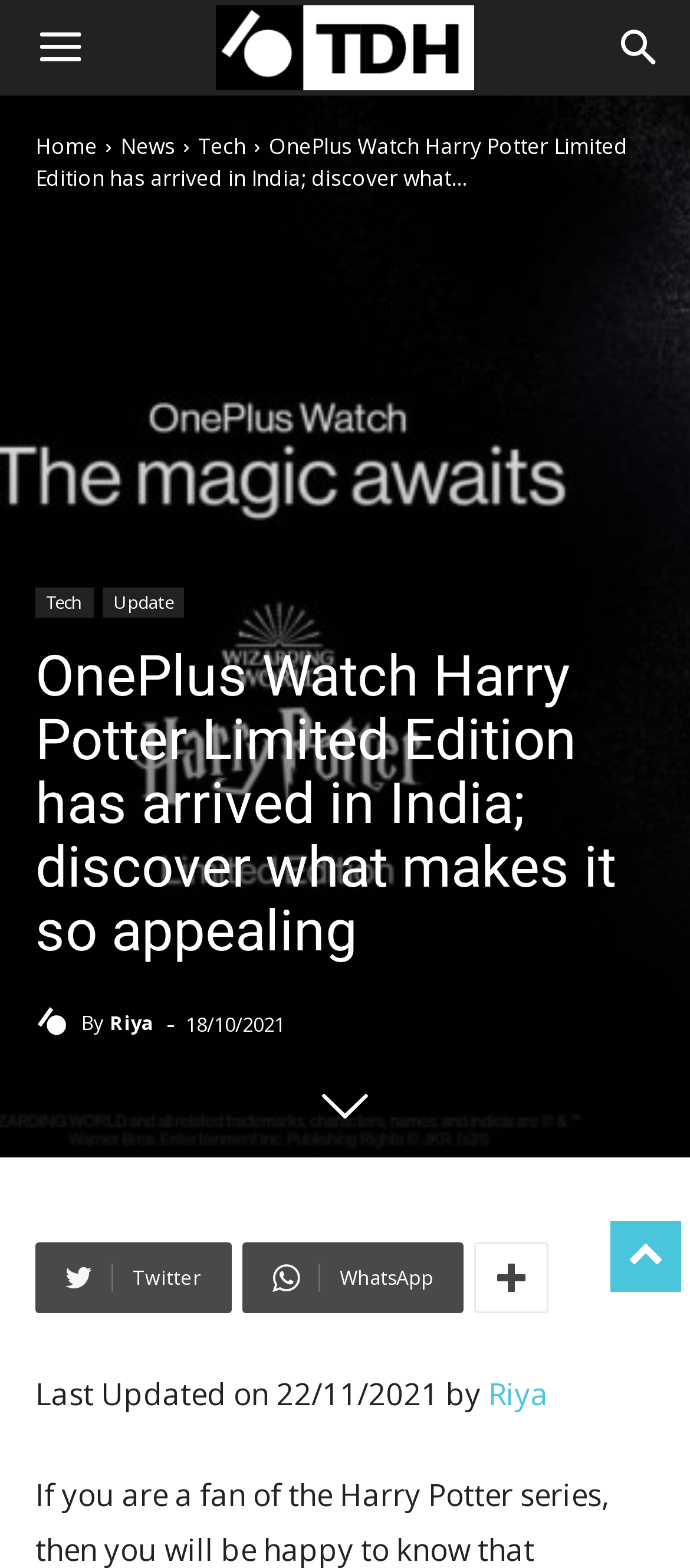How many social media links are available?
Using the image provided, answer with just one word or phrase.

3